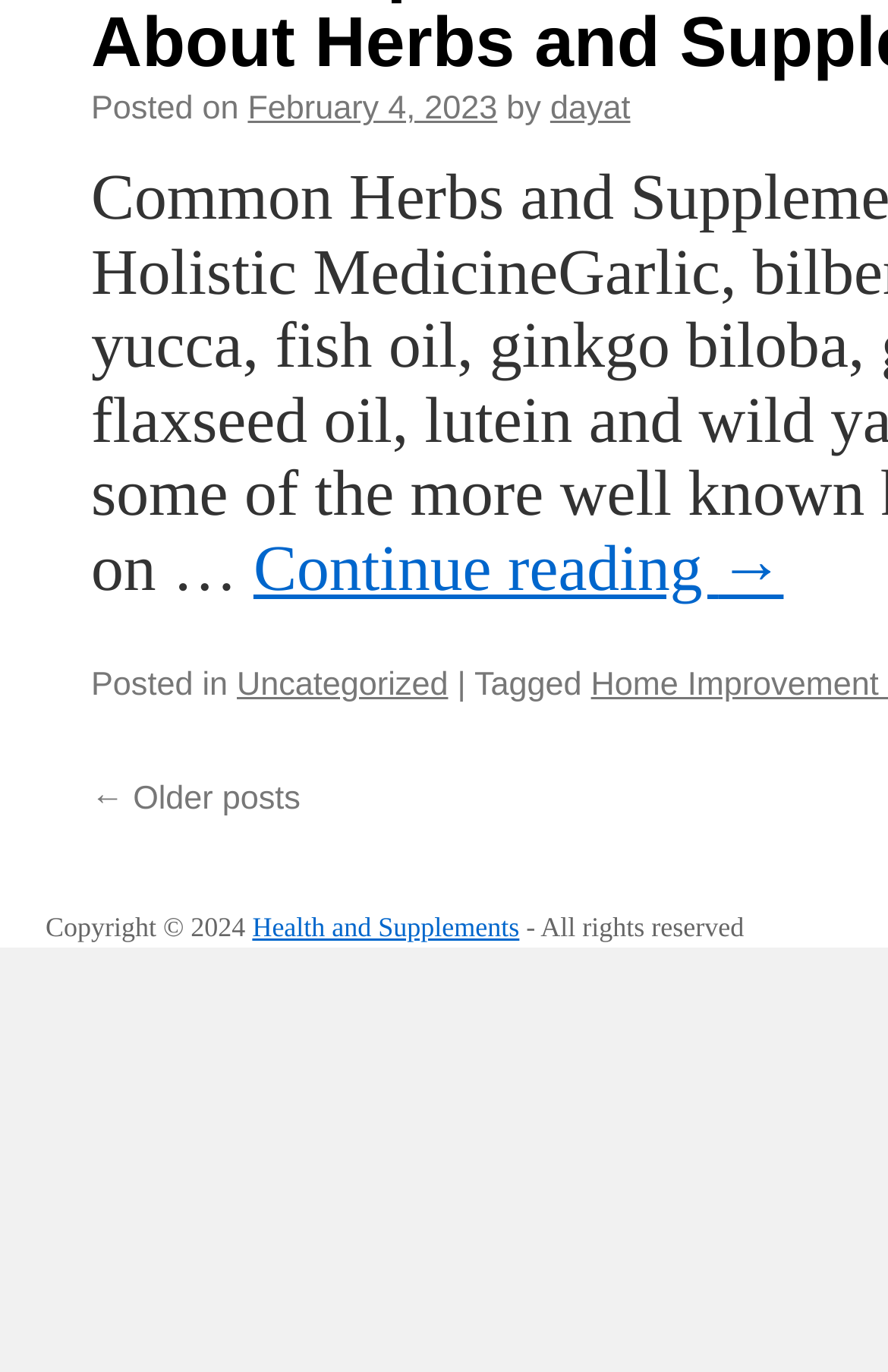Who is the author of the post?
Please give a detailed and elaborate answer to the question.

I found the author's name by looking at the link element with the text 'dayat' which is located near the top of the page, indicating the author of the article.